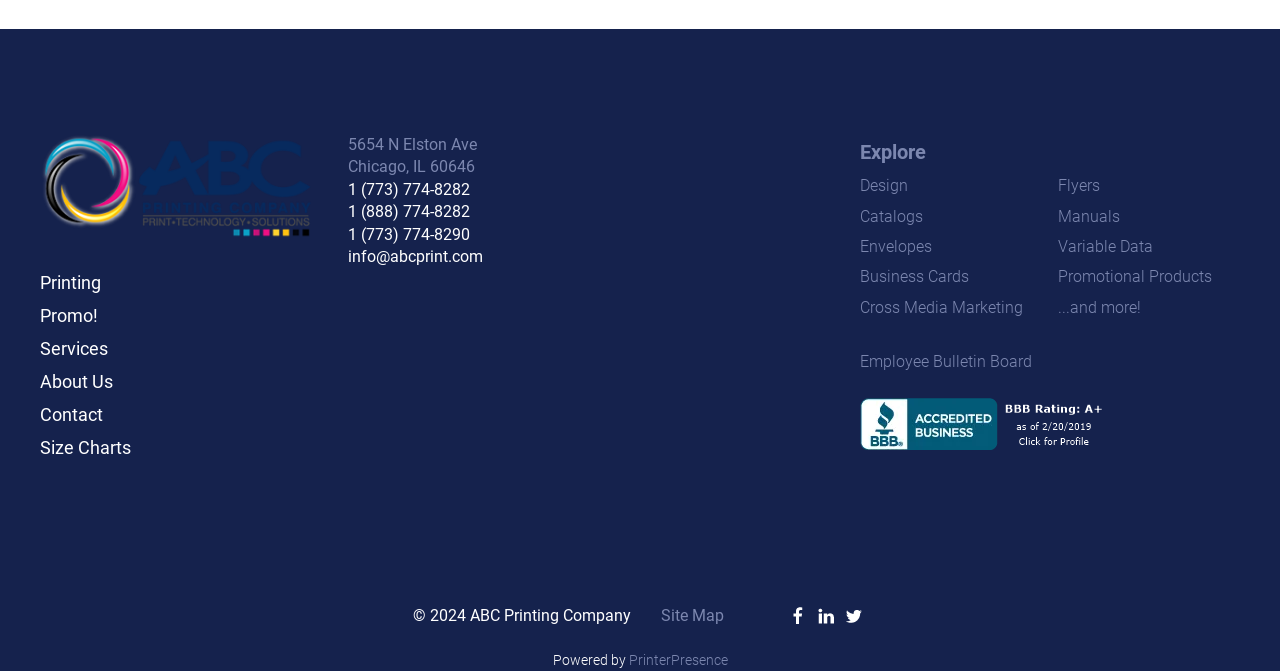Provide a short answer to the following question with just one word or phrase: What is the company name?

ABC Printing Company